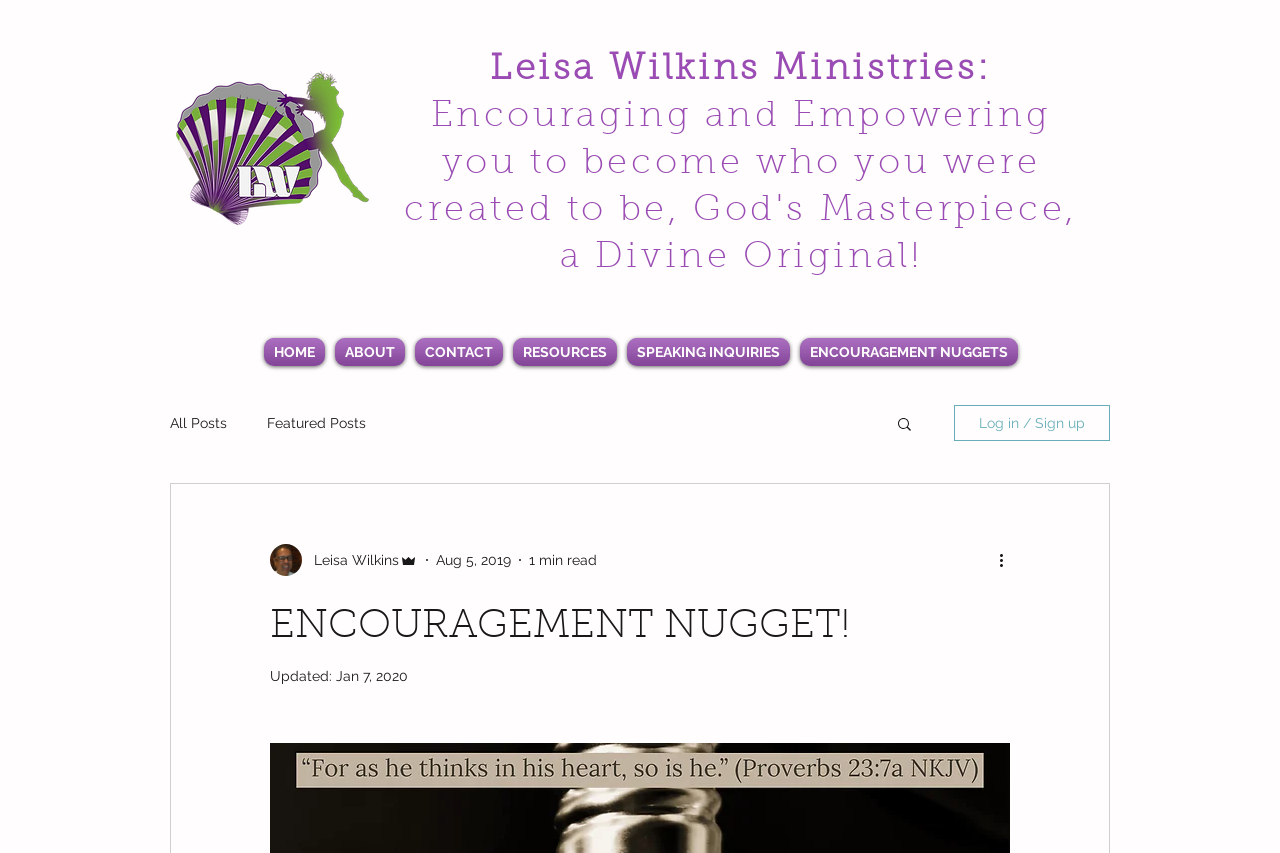Please answer the following question using a single word or phrase: 
How many navigation links are under 'Site'?

5